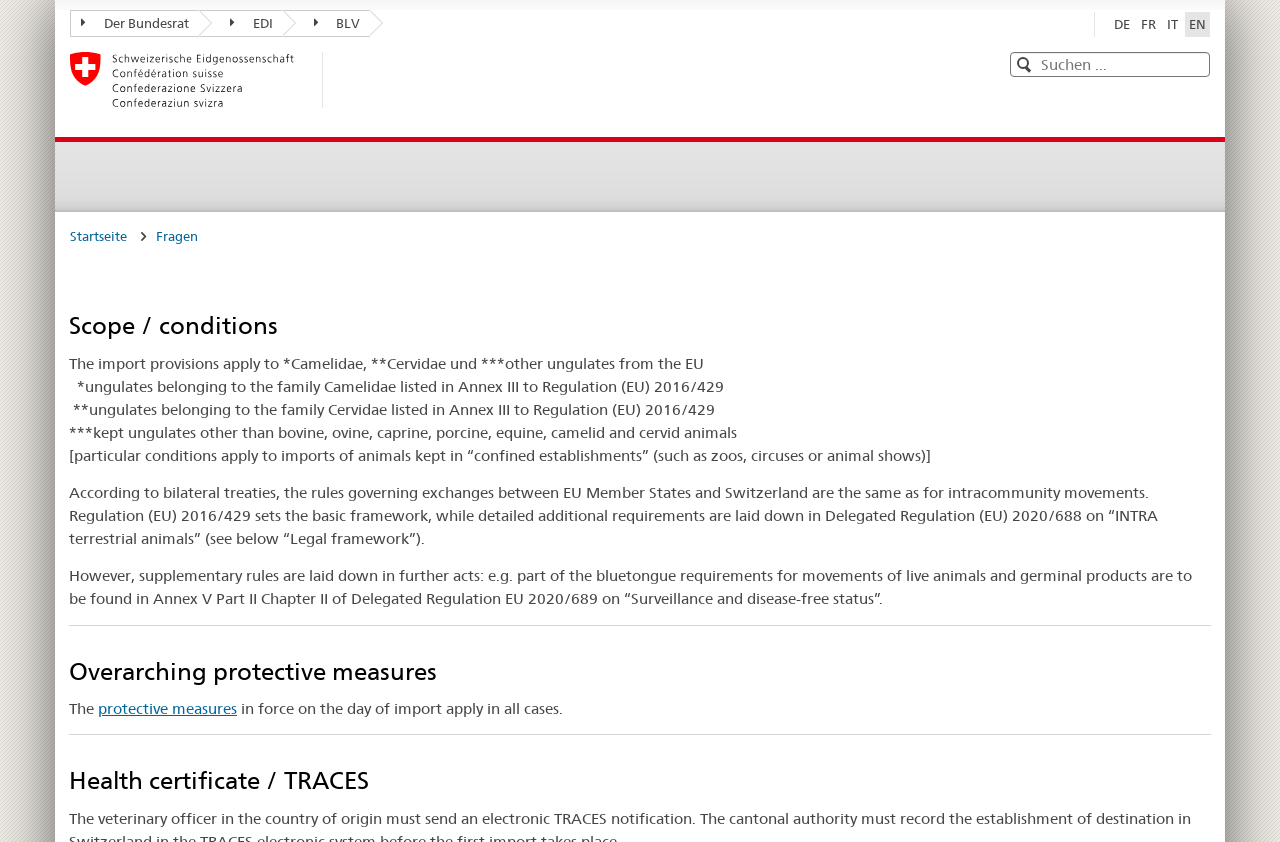Locate the bounding box coordinates of the clickable area to execute the instruction: "Click on the 'Der Bundesrat' link". Provide the coordinates as four float numbers between 0 and 1, represented as [left, top, right, bottom].

[0.055, 0.012, 0.155, 0.044]